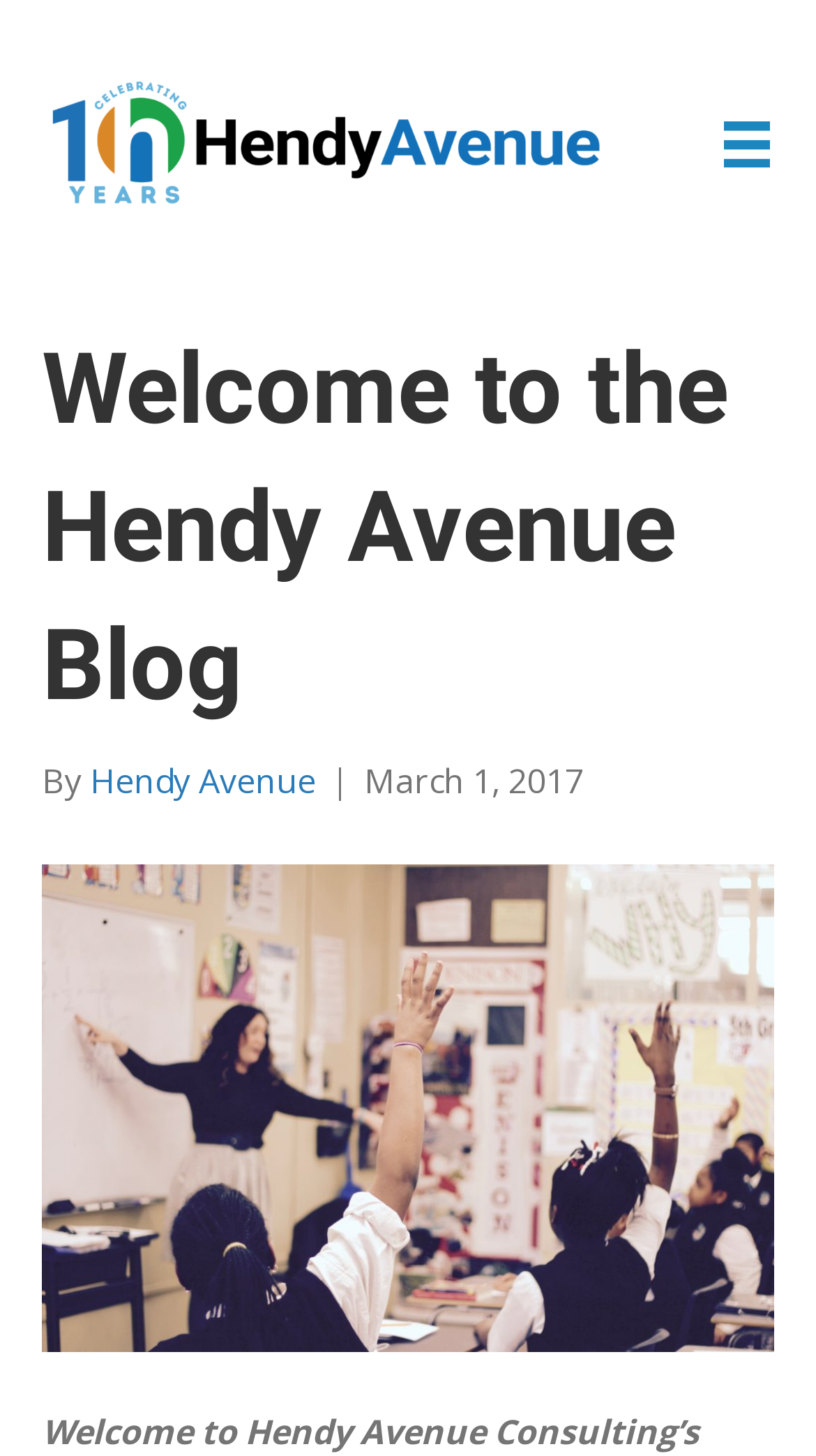Please respond to the question using a single word or phrase:
What is the purpose of the button on the top right?

Menu